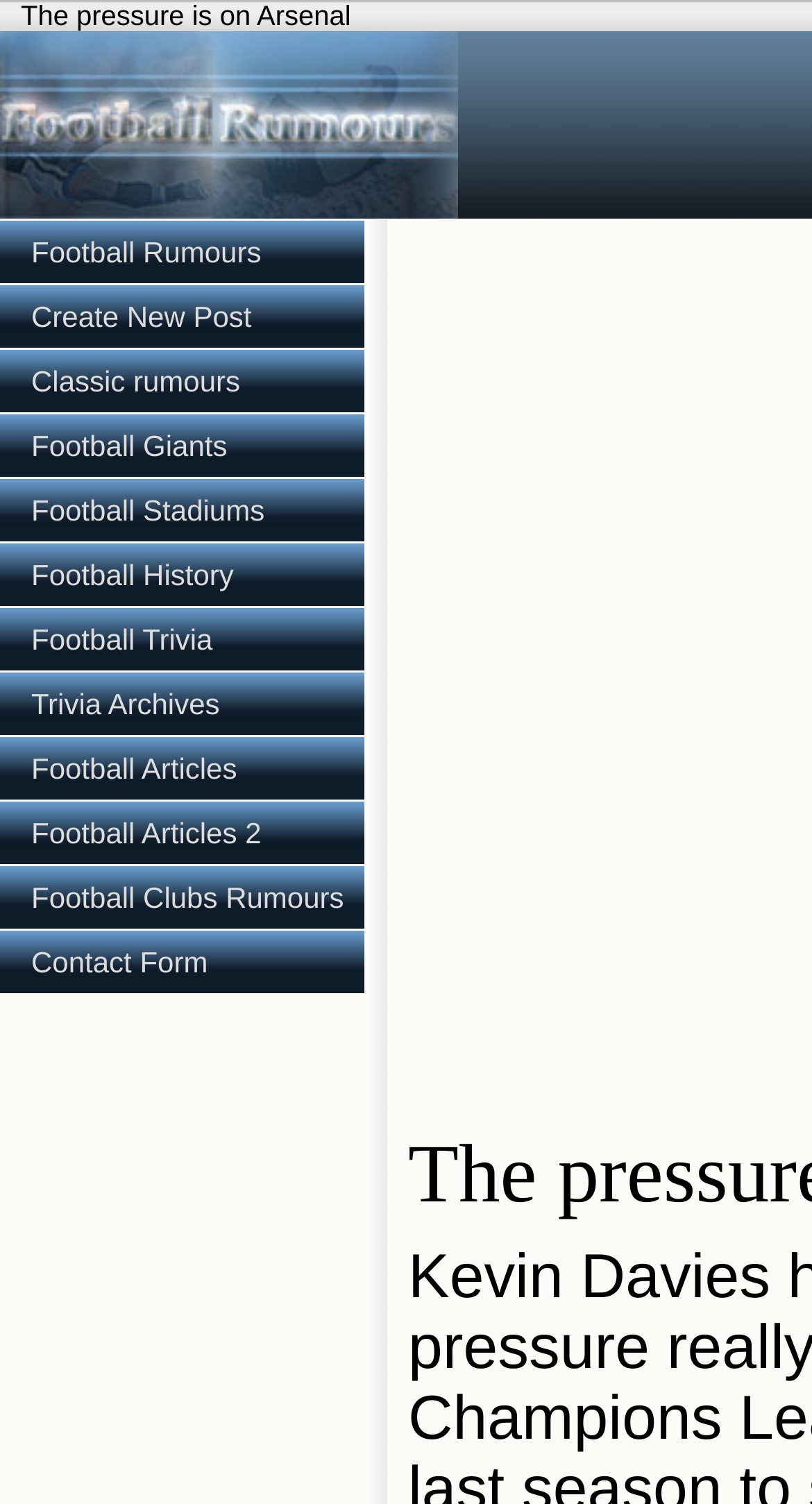Please provide a detailed answer to the question below based on the screenshot: 
Is there a way to create a new post on the webpage?

I found a link element with the text 'Create New Post', which suggests that users can create a new post on the webpage.